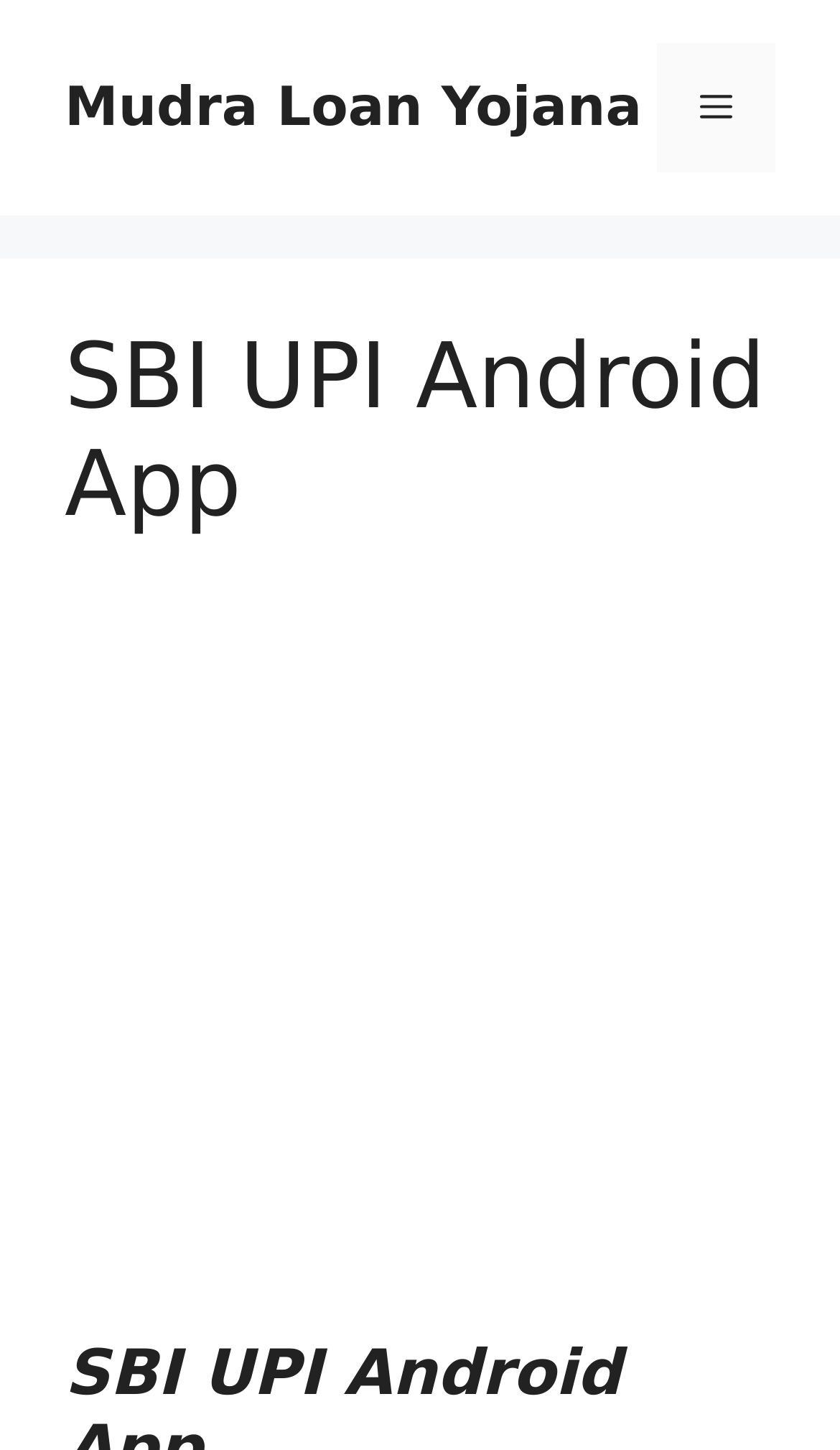How many main sections are visible on the webpage?
Provide a short answer using one word or a brief phrase based on the image.

Two